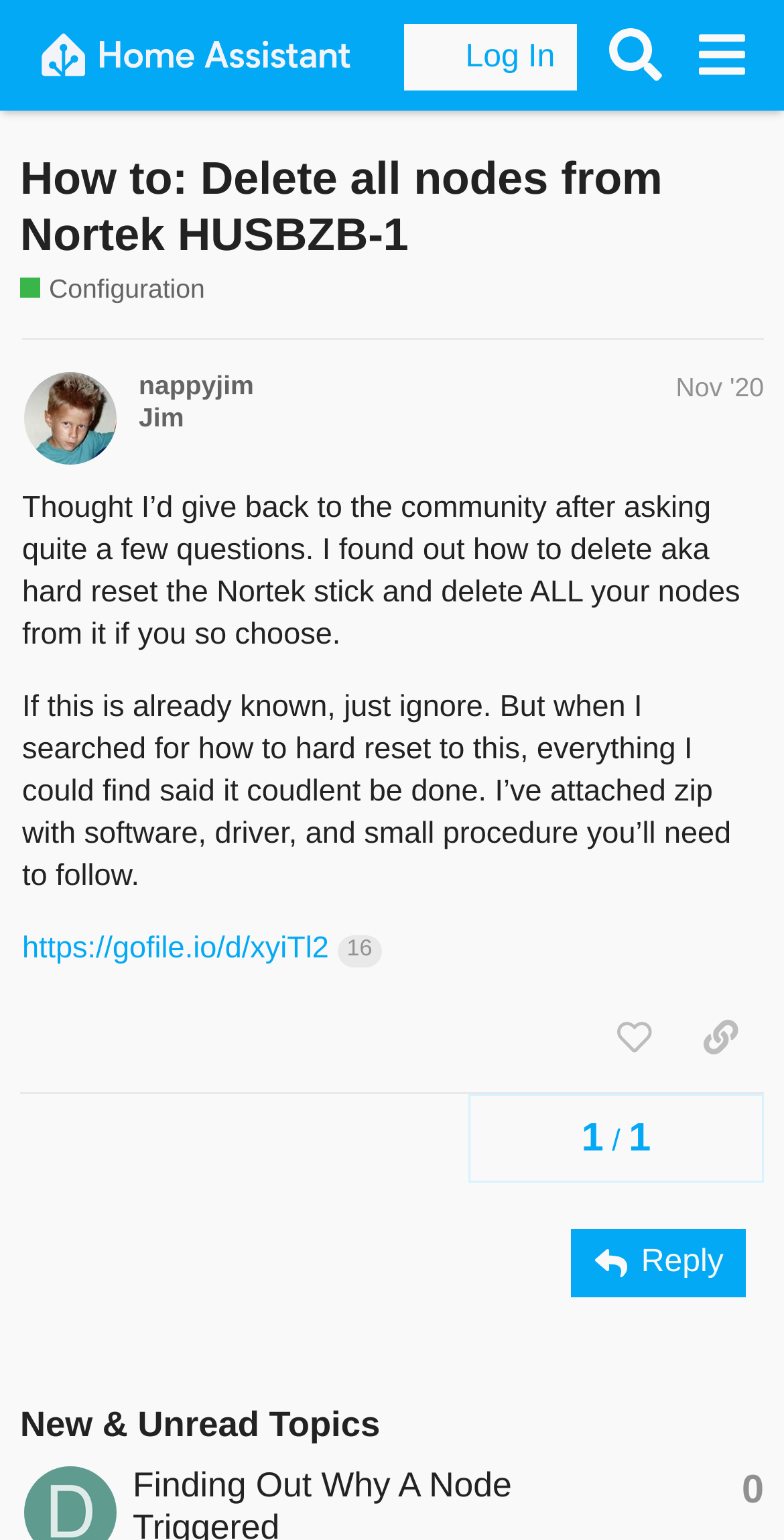Given the element description 0, specify the bounding box coordinates of the corresponding UI element in the format (top-left x, top-left y, bottom-right x, bottom-right y). All values must be between 0 and 1.

[0.946, 0.957, 0.974, 0.982]